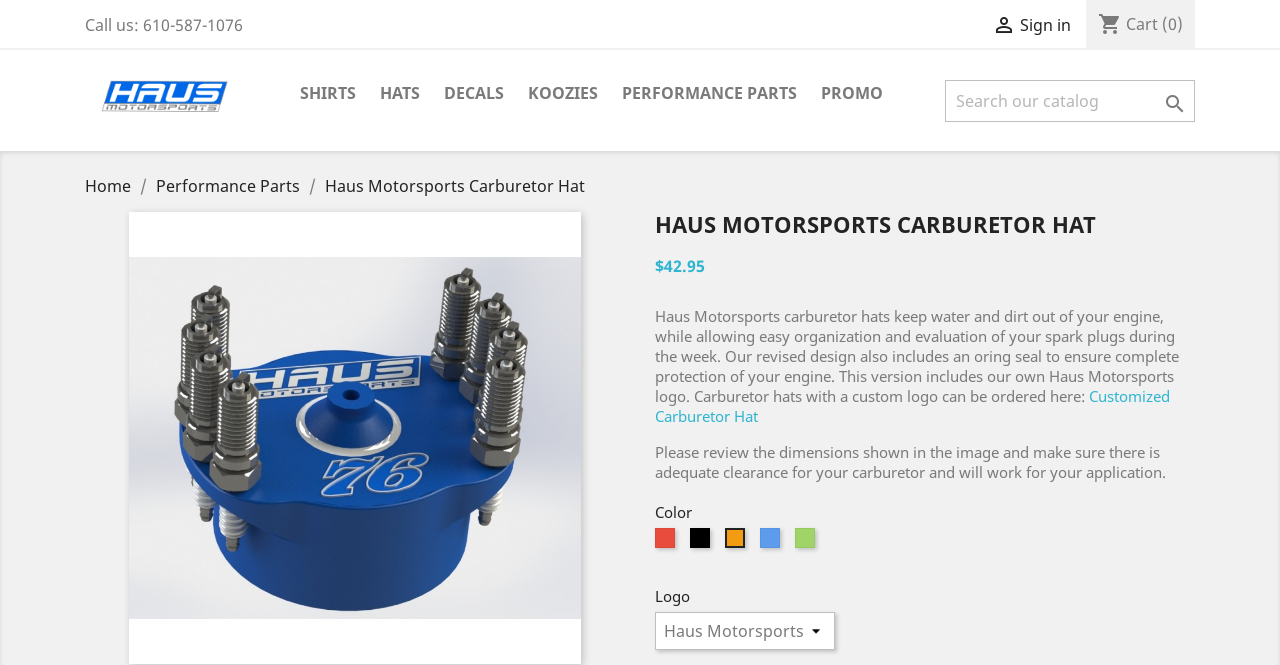Specify the bounding box coordinates for the region that must be clicked to perform the given instruction: "Download the catalog".

None